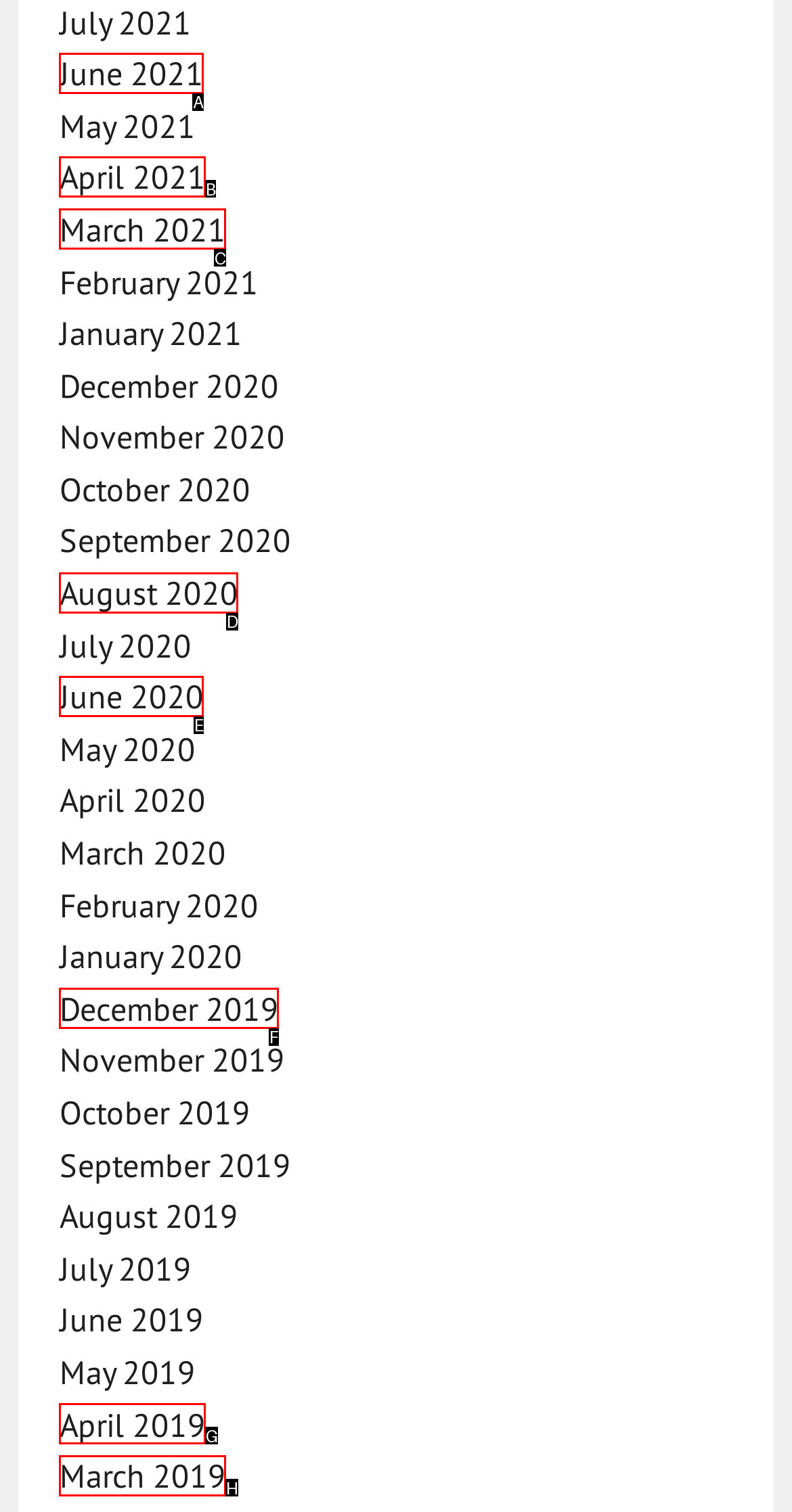Choose the letter of the element that should be clicked to complete the task: go to June 2020
Answer with the letter from the possible choices.

E